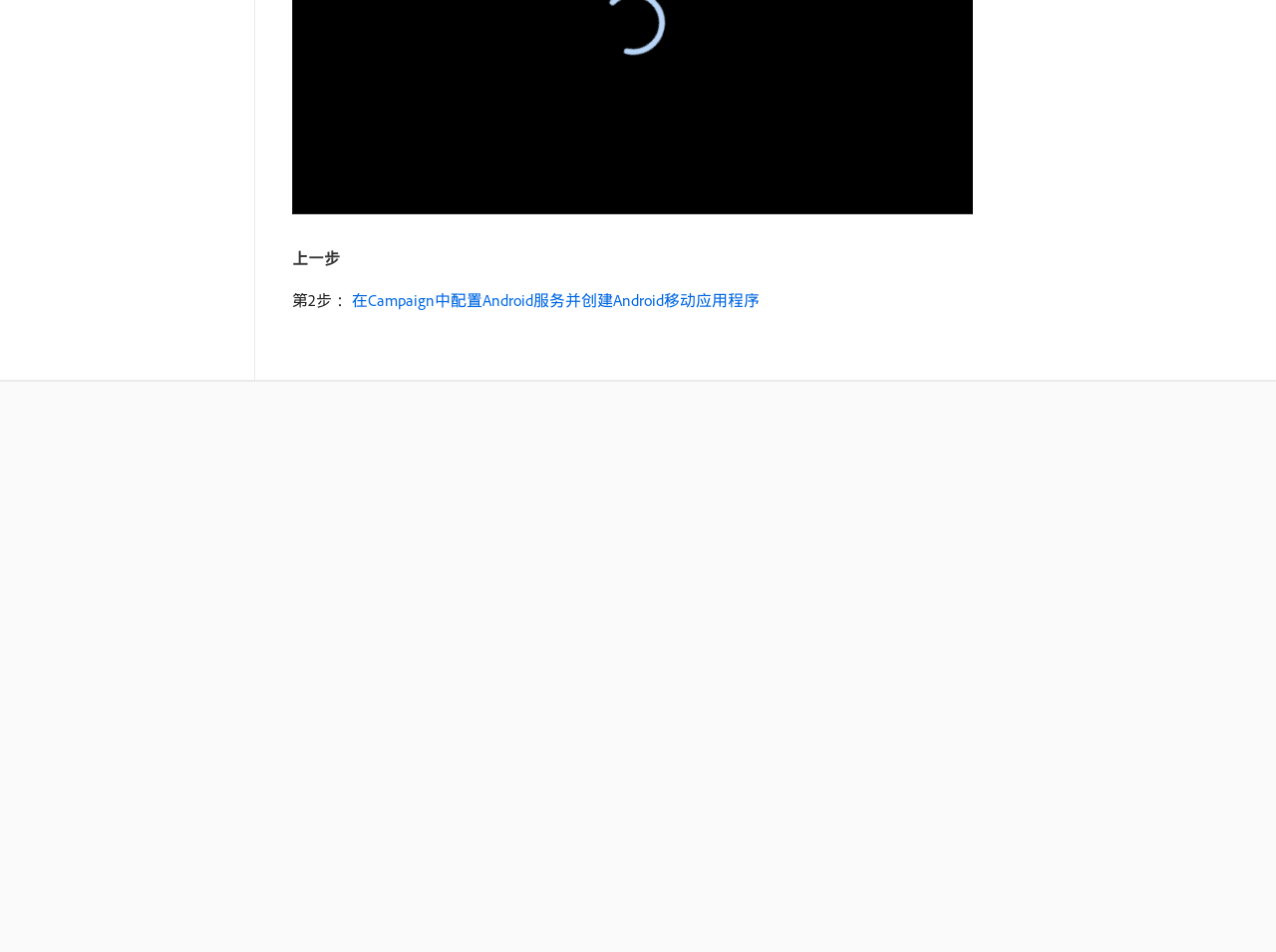Extract the bounding box coordinates of the UI element described: "在Campaign中配置Android服务并创建Android移动应用程序". Provide the coordinates in the format [left, top, right, bottom] with values ranging from 0 to 1.

[0.276, 0.305, 0.595, 0.326]